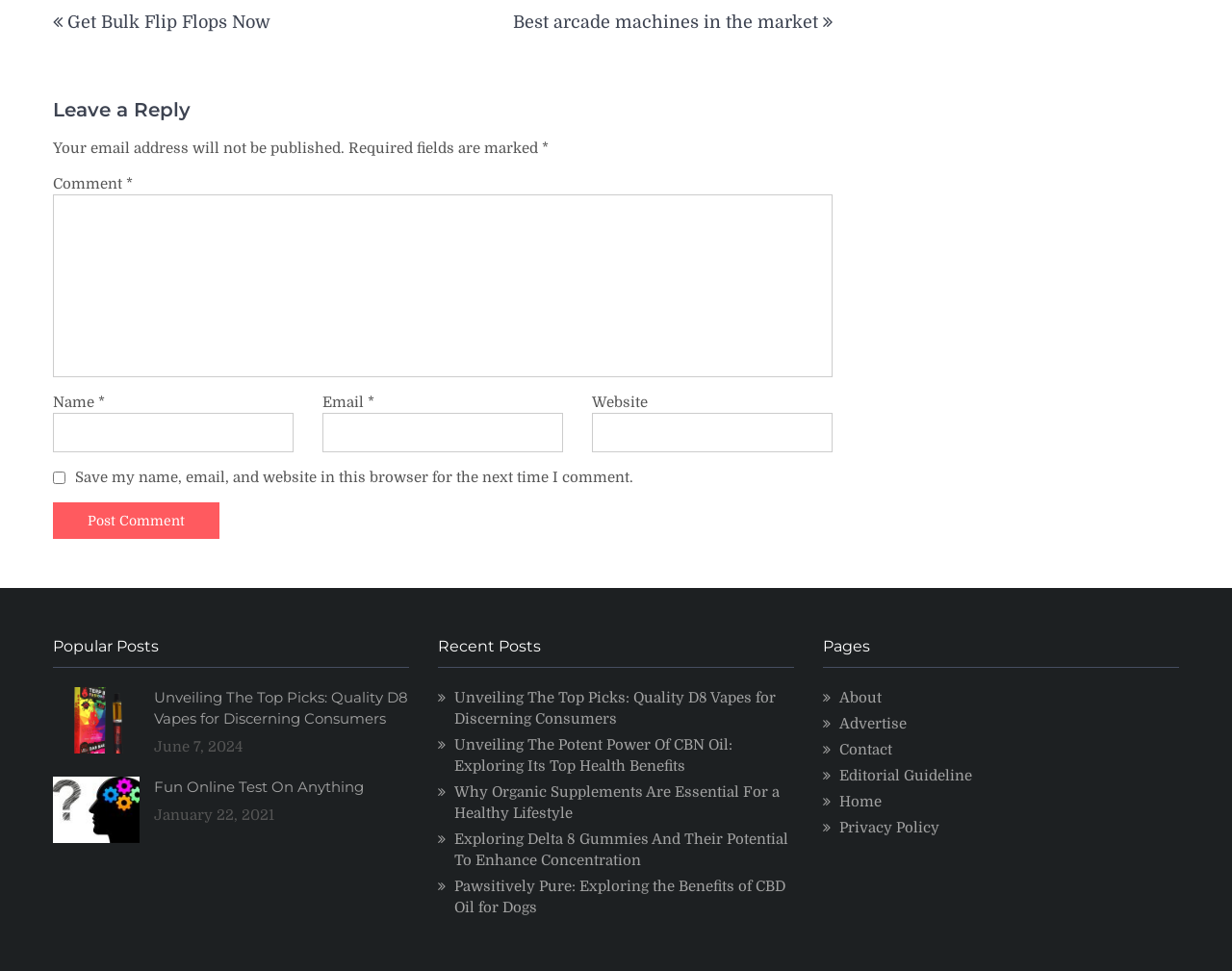Return the bounding box coordinates of the UI element that corresponds to this description: "parent_node: Website name="url"". The coordinates must be given as four float numbers in the range of 0 and 1, [left, top, right, bottom].

[0.48, 0.425, 0.676, 0.466]